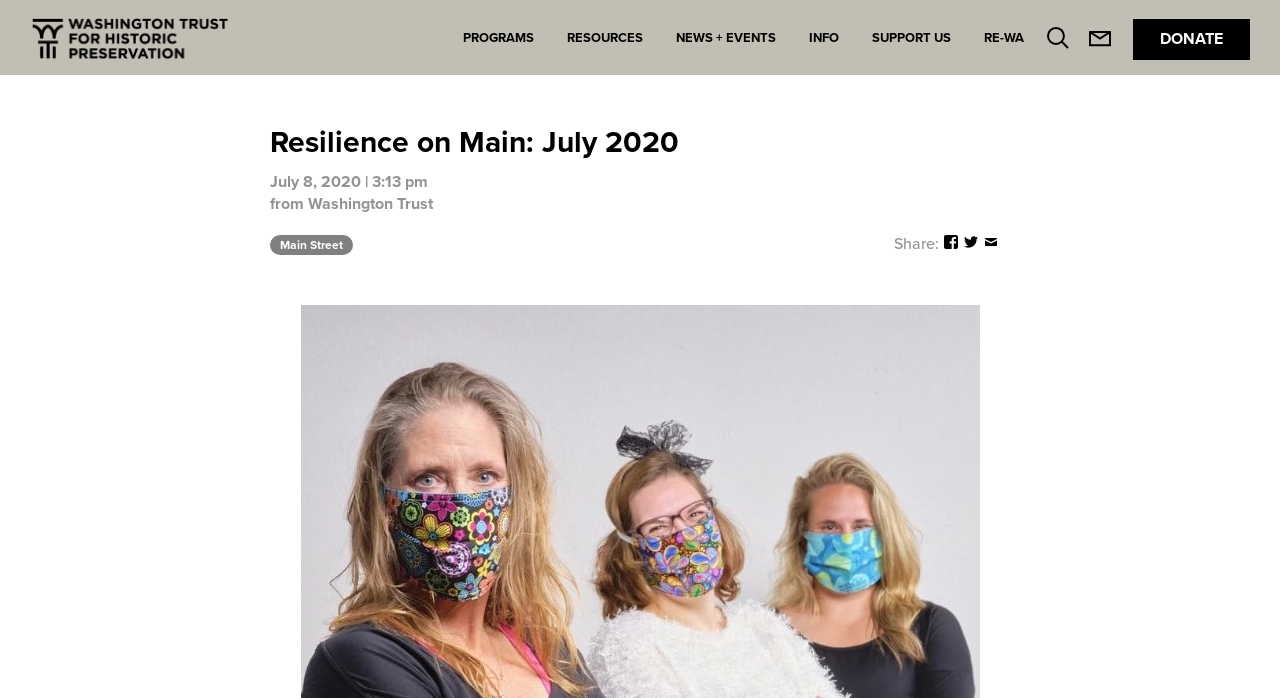Please determine the bounding box coordinates of the element's region to click in order to carry out the following instruction: "Search for something". The coordinates should be four float numbers between 0 and 1, i.e., [left, top, right, bottom].

[0.818, 0.039, 0.836, 0.077]